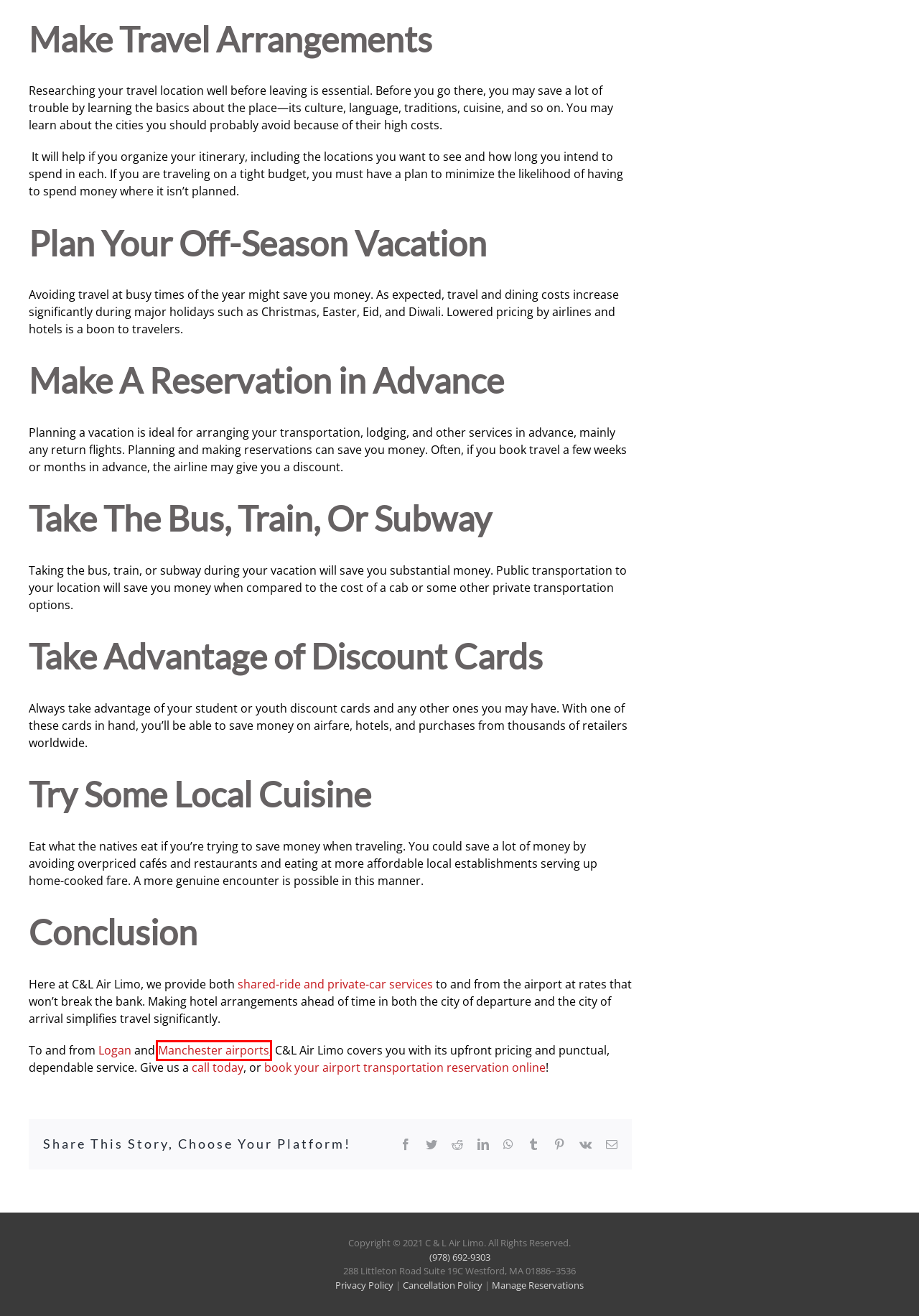You are given a screenshot depicting a webpage with a red bounding box around a UI element. Select the description that best corresponds to the new webpage after clicking the selected element. Here are the choices:
A. Contact Us Today to Book Your Airport Shuttle in MA | C&L Air Limo
B. About C&L Air Limo | C&L Air Limo
C. Useful Travel Accessories You May Forget | C&L Air Limo
D. Live Free & Fly | Manchester-Boston Regional Airport (MHT)
E. Cancellation and Fee Policies | C&L Air Limo
F. Manage Reservations | C&L Air Limo
G. Boston Logan Airport
H. Airport Shuttle and Car Service News & Information | C&L Air Limo

D